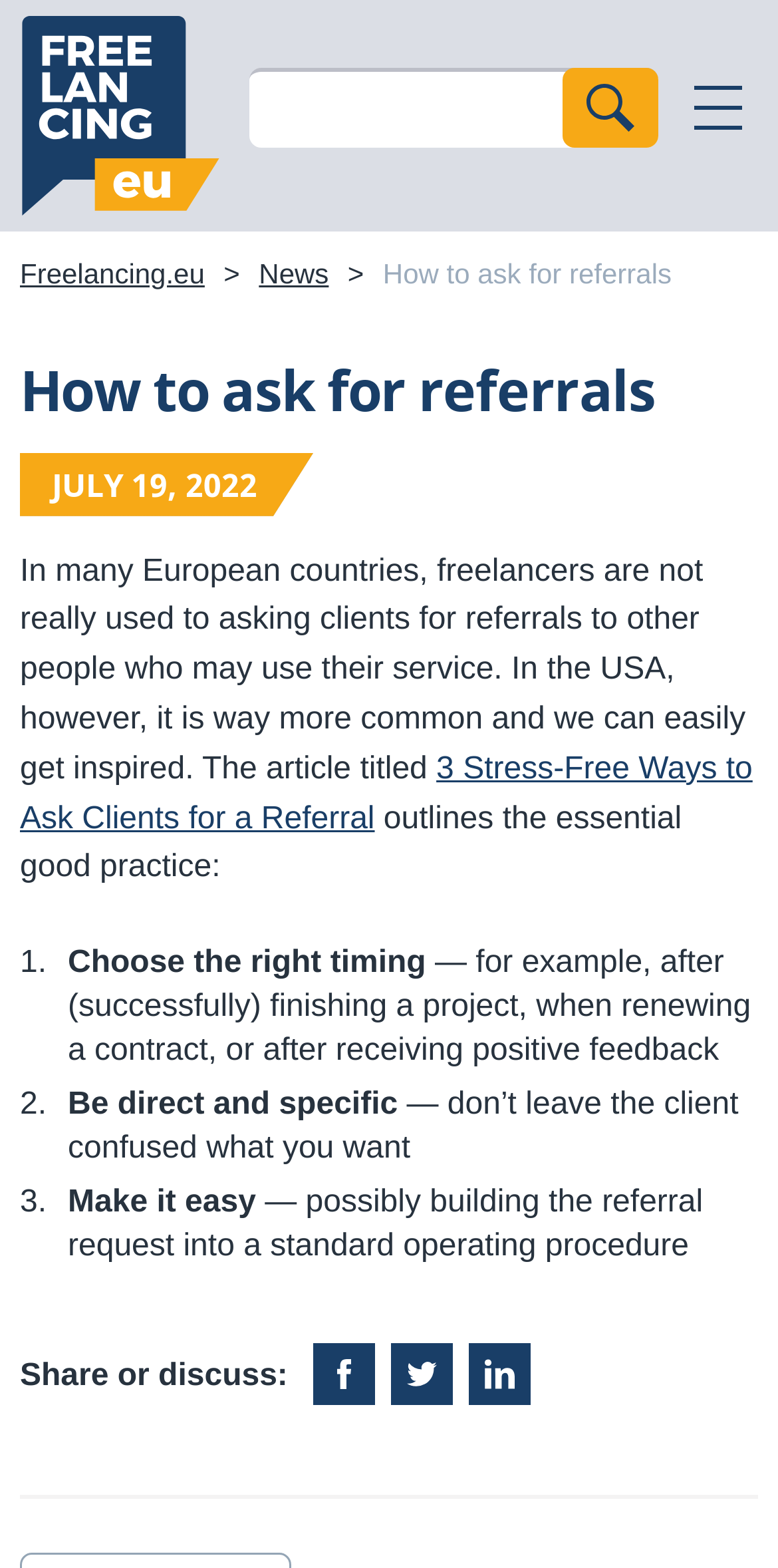Give a one-word or short phrase answer to the question: 
What social media platforms can the article be shared on?

Facebook, Twitter, LinkedIn